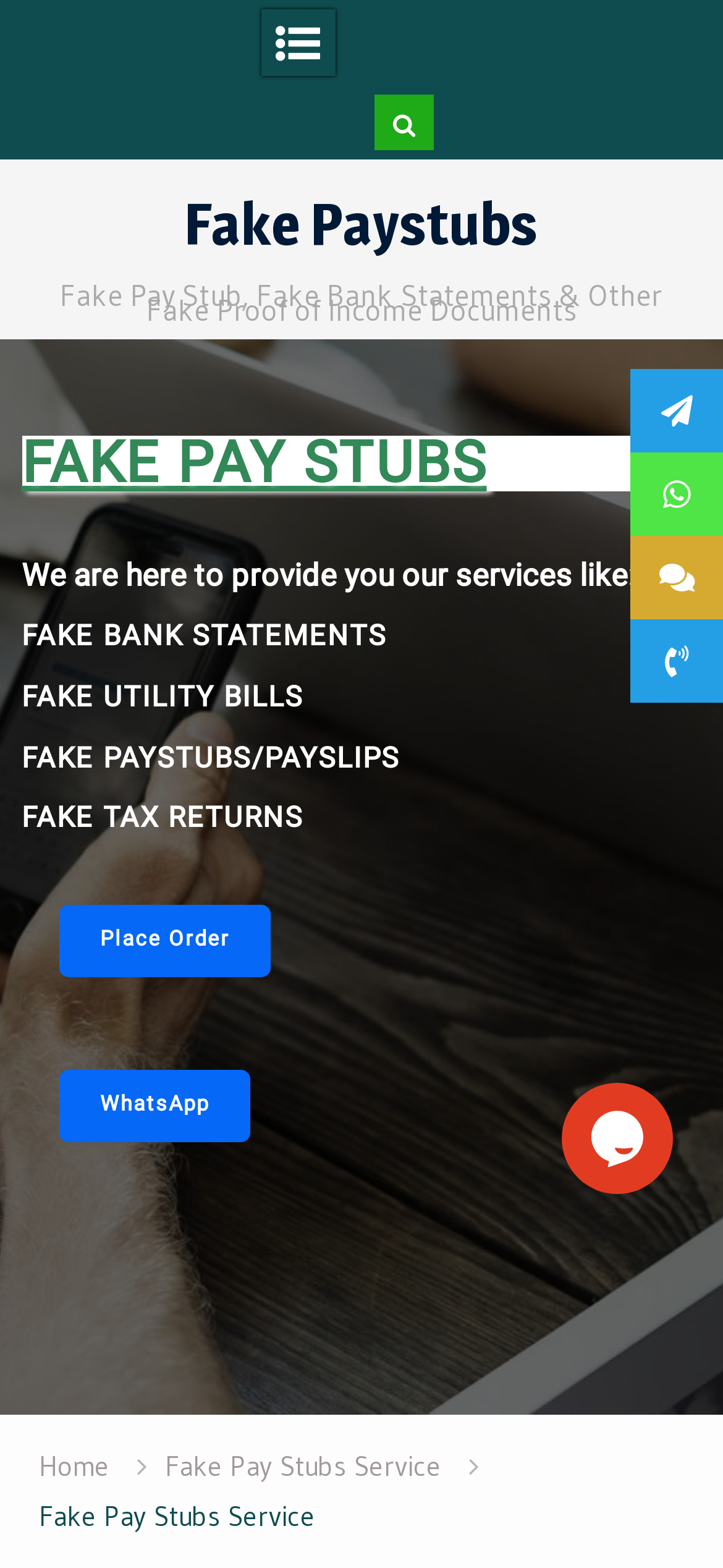From the element description Fake bank Statements, predict the bounding box coordinates of the UI element. The coordinates must be specified in the format (top-left x, top-left y, bottom-right x, bottom-right y) and should be within the 0 to 1 range.

[0.029, 0.392, 0.973, 0.419]